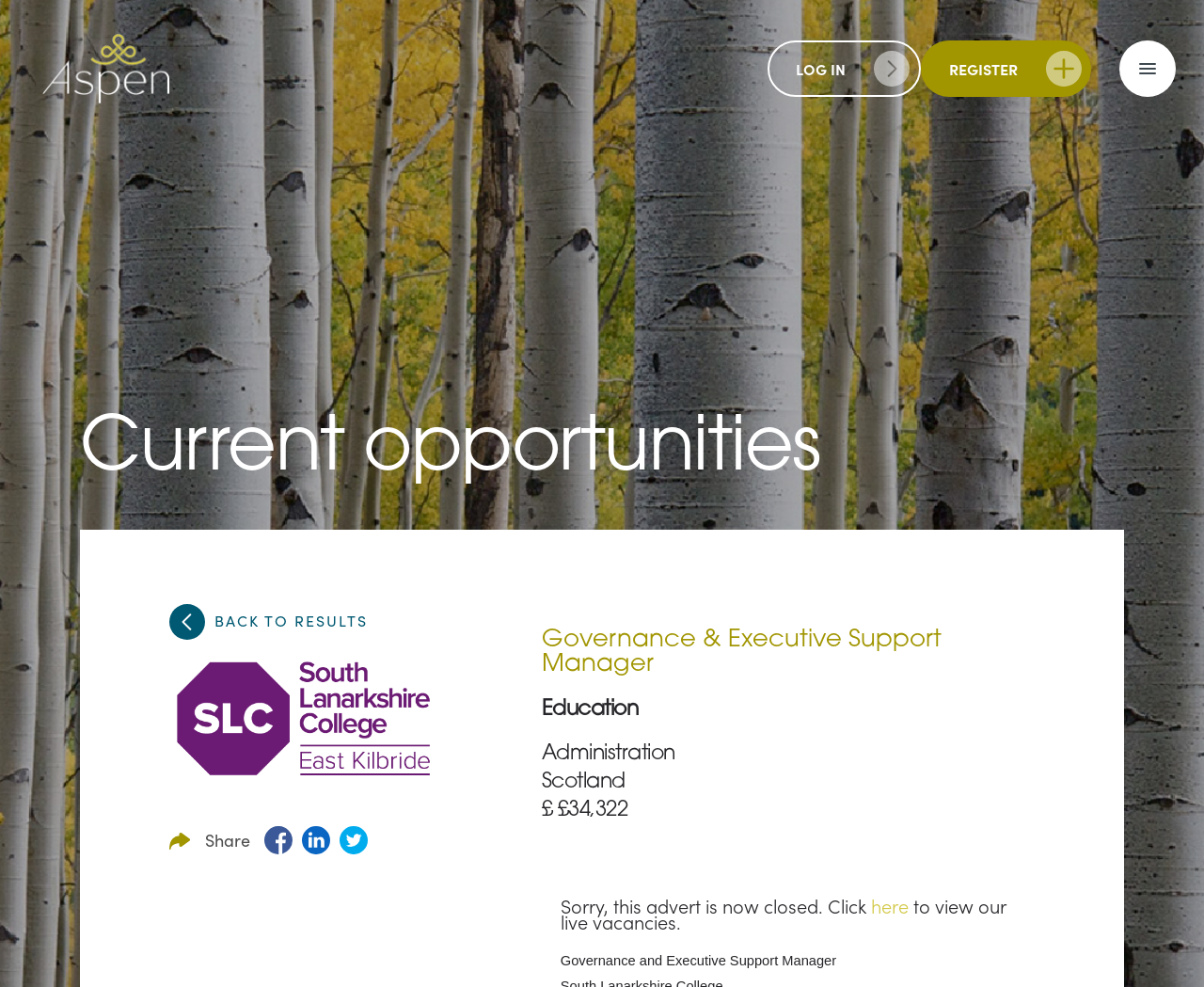Find the bounding box coordinates of the UI element according to this description: "here".

[0.723, 0.903, 0.755, 0.93]